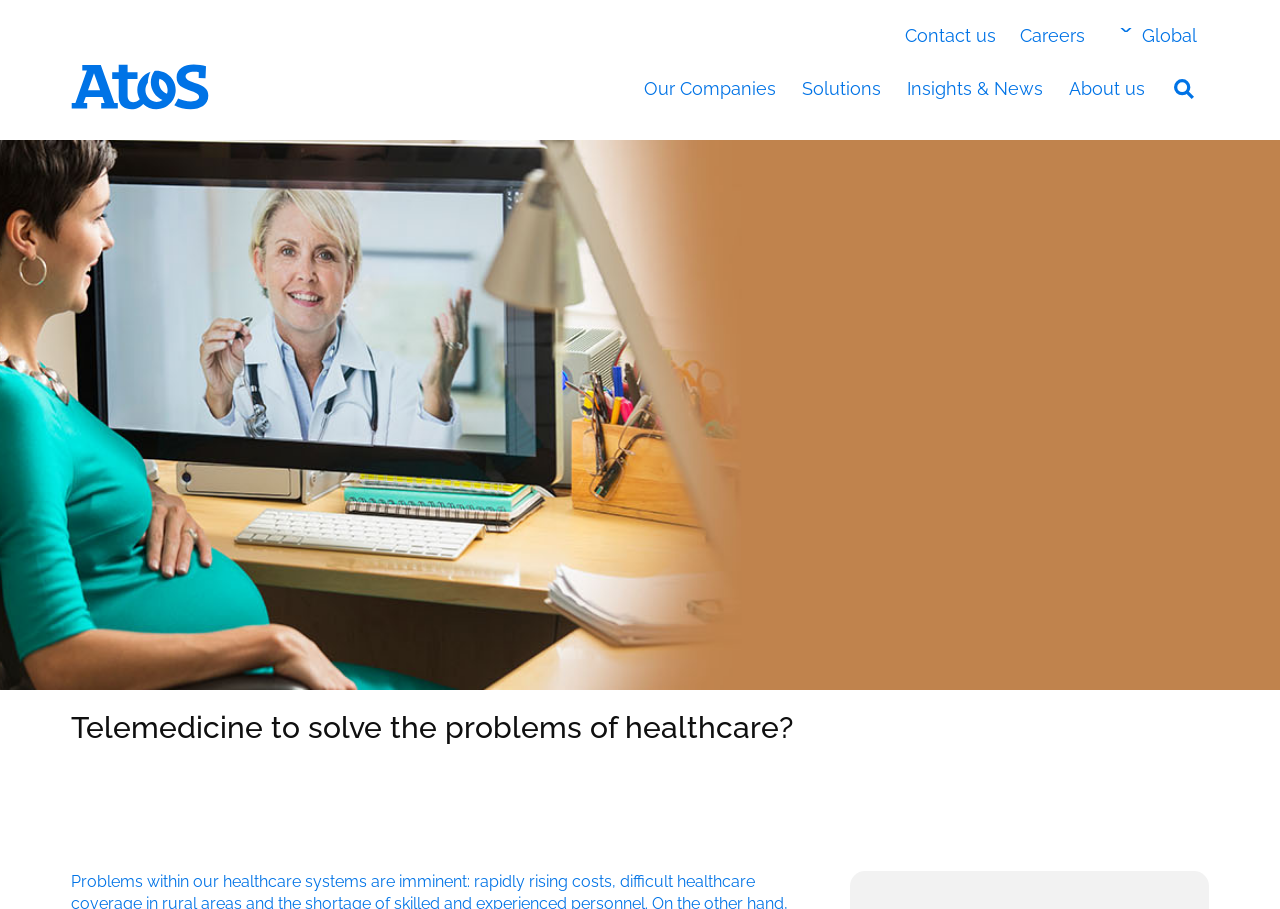Using the image as a reference, answer the following question in as much detail as possible:
What is the main topic of the webpage?

Based on the webpage's content, specifically the heading 'Telemedicine to solve the problems of healthcare?', it is clear that the main topic of the webpage is telemedicine and its relation to healthcare problems.